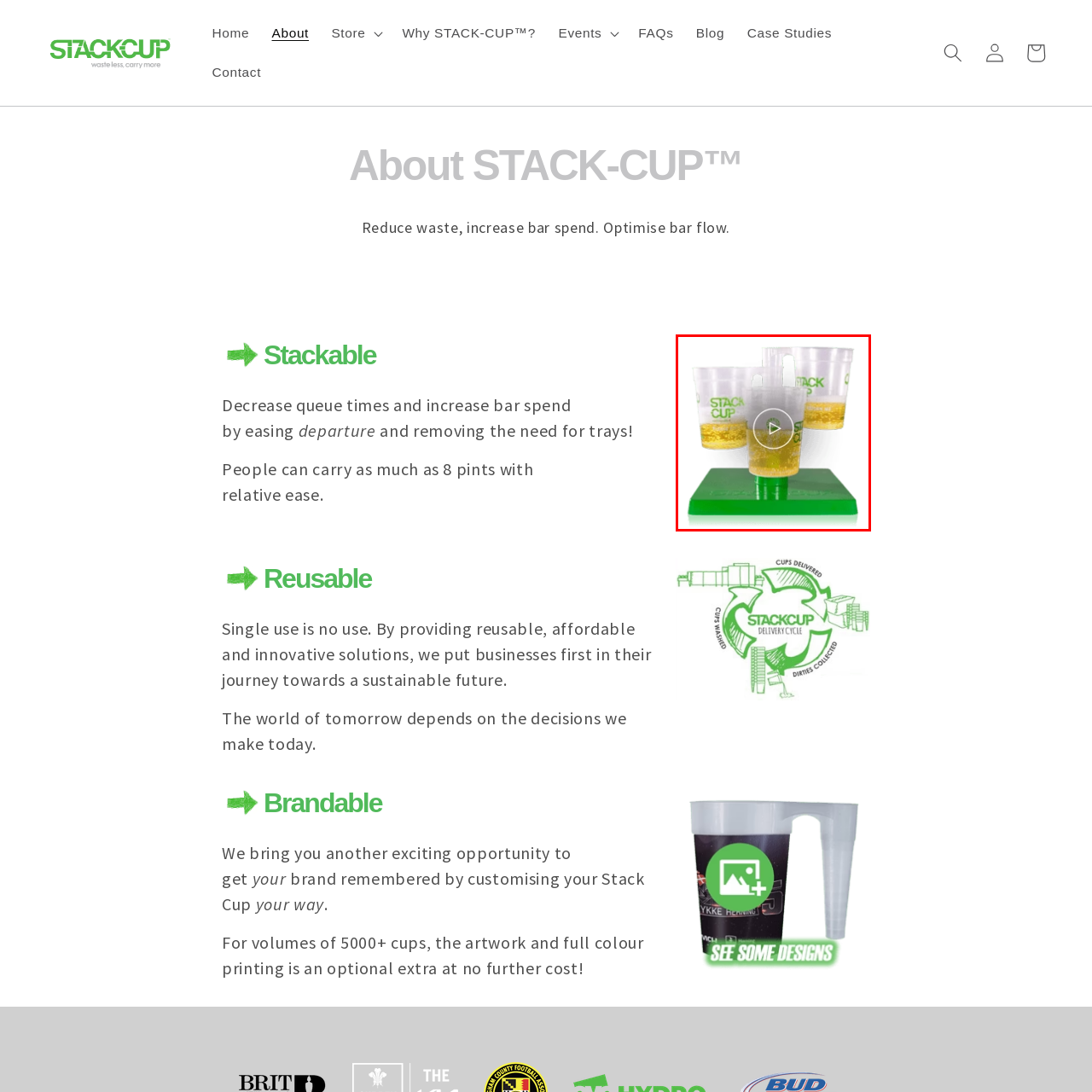Elaborate on the visual content inside the red-framed section with detailed information.

The image displays a vibrant and innovative display of the STACK-CUP™ product, showcasing a green base supporting several clear cups filled with a golden beverage, likely beer. The cups are designed to stack seamlessly on top of each other, promoting convenience and efficiency. Each cup is emblazoned with the distinctive STACK-CUP™ branding, emphasizing its unique identity as a reusable solution for bar settings. A central element of the design is a circular play button overlay, suggesting a dynamic video aspect that likely illustrates the functionality and advantages of the STACK-CUP™ system. This design highlights the concept of reducing waste and enhancing customer experience by optimizing bar flow and minimizing queue times.